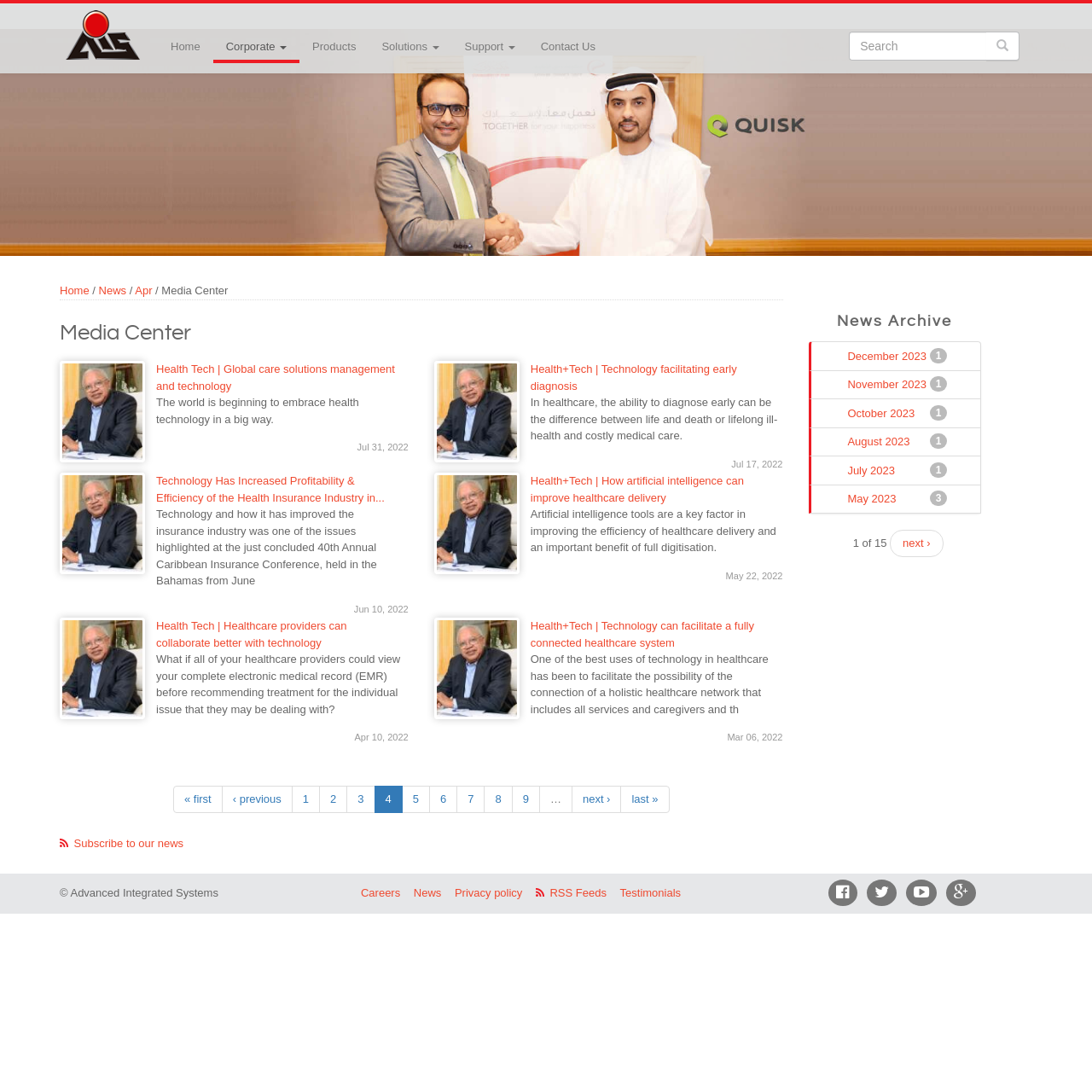Identify the bounding box coordinates of the element that should be clicked to fulfill this task: "Subscribe to the news". The coordinates should be provided as four float numbers between 0 and 1, i.e., [left, top, right, bottom].

[0.055, 0.766, 0.168, 0.778]